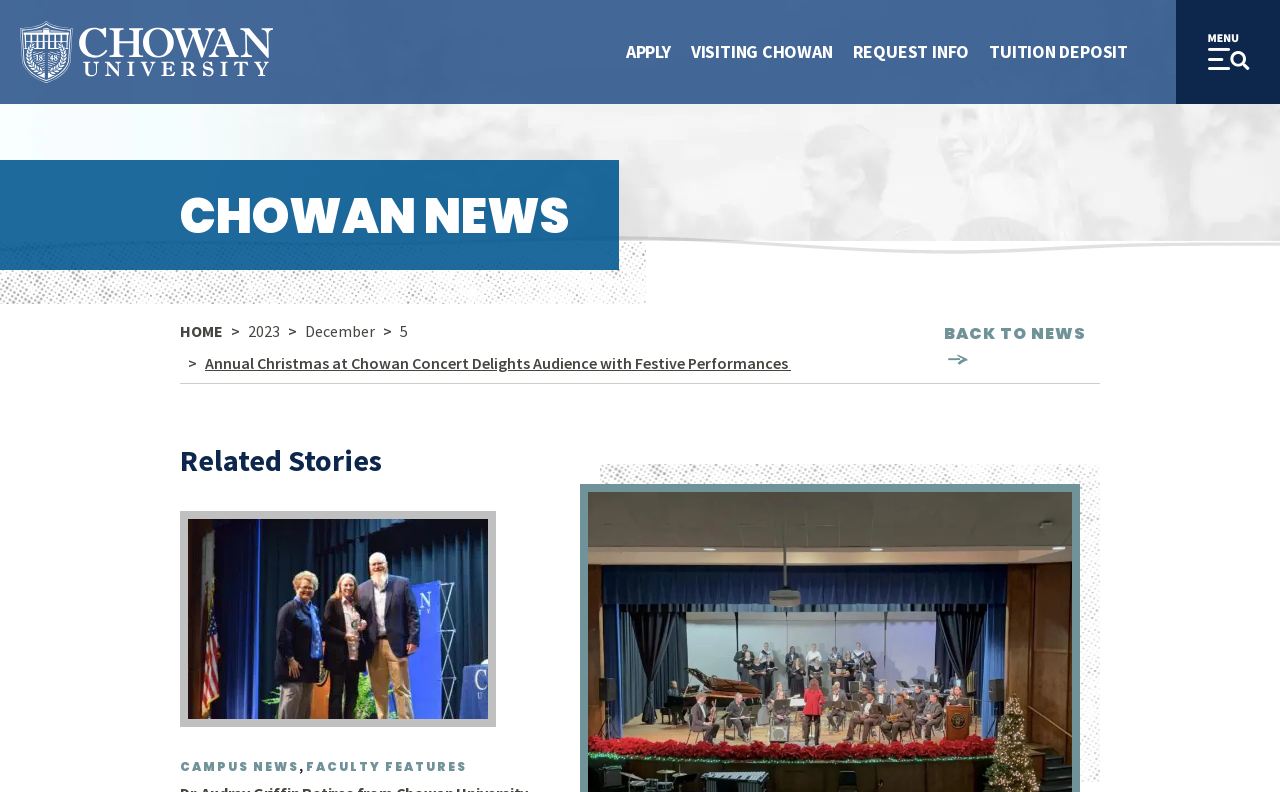Find the bounding box coordinates of the area to click in order to follow the instruction: "Check recent posts".

None